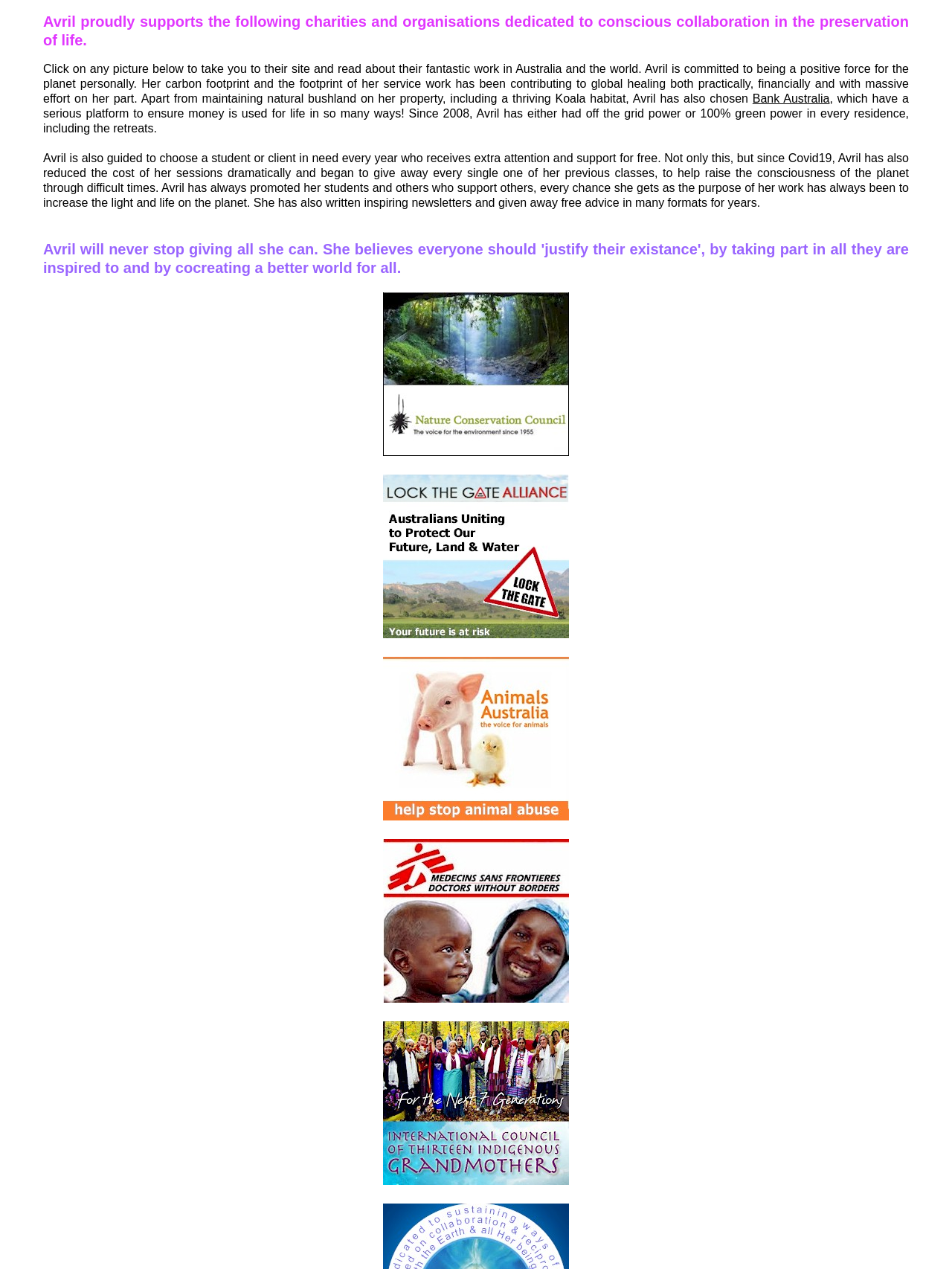What is Avril's philosophy about existence?
Using the image, answer in one word or phrase.

Justify their existence